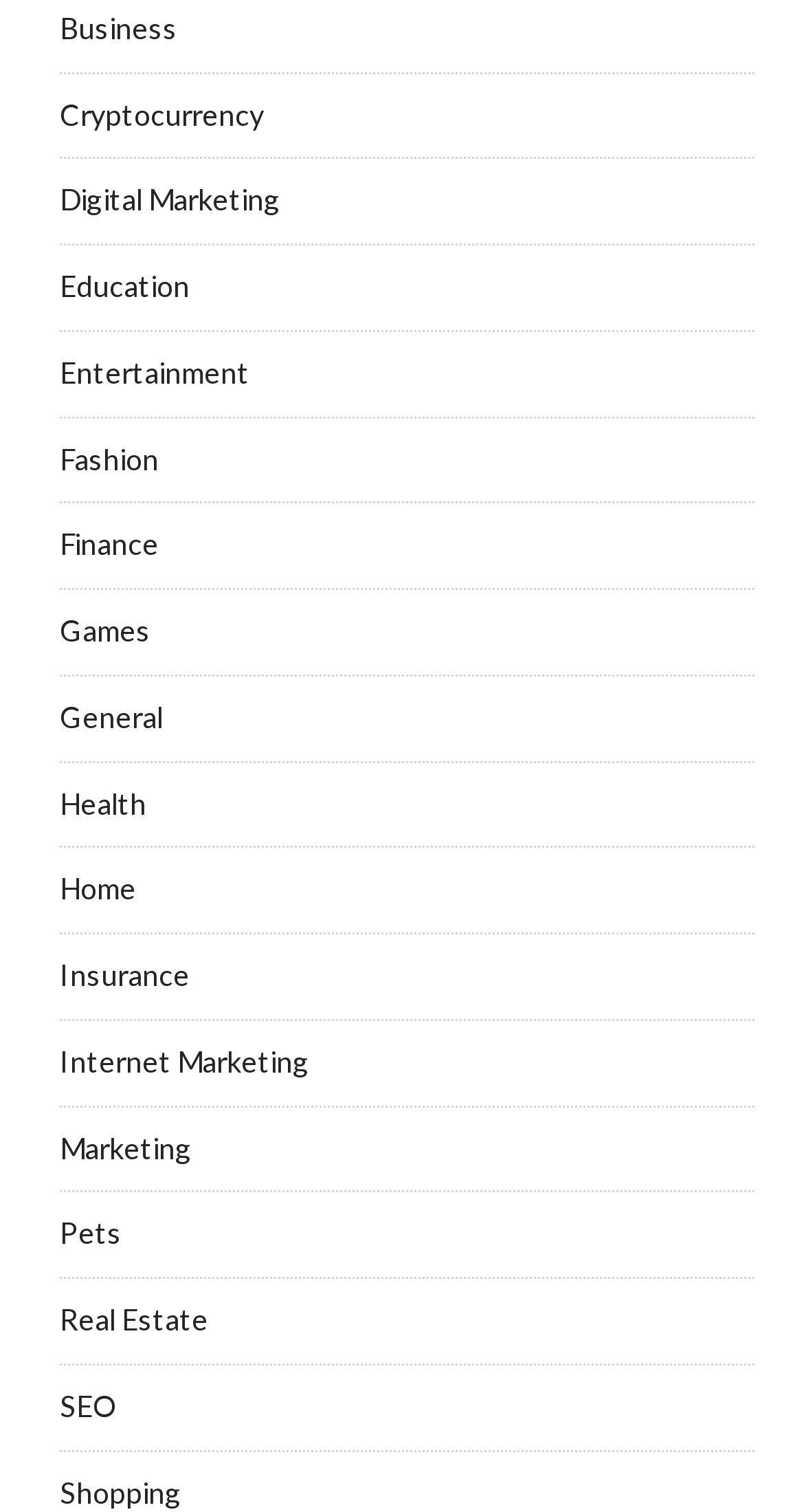Are there any categories related to animals?
From the image, respond with a single word or phrase.

Yes